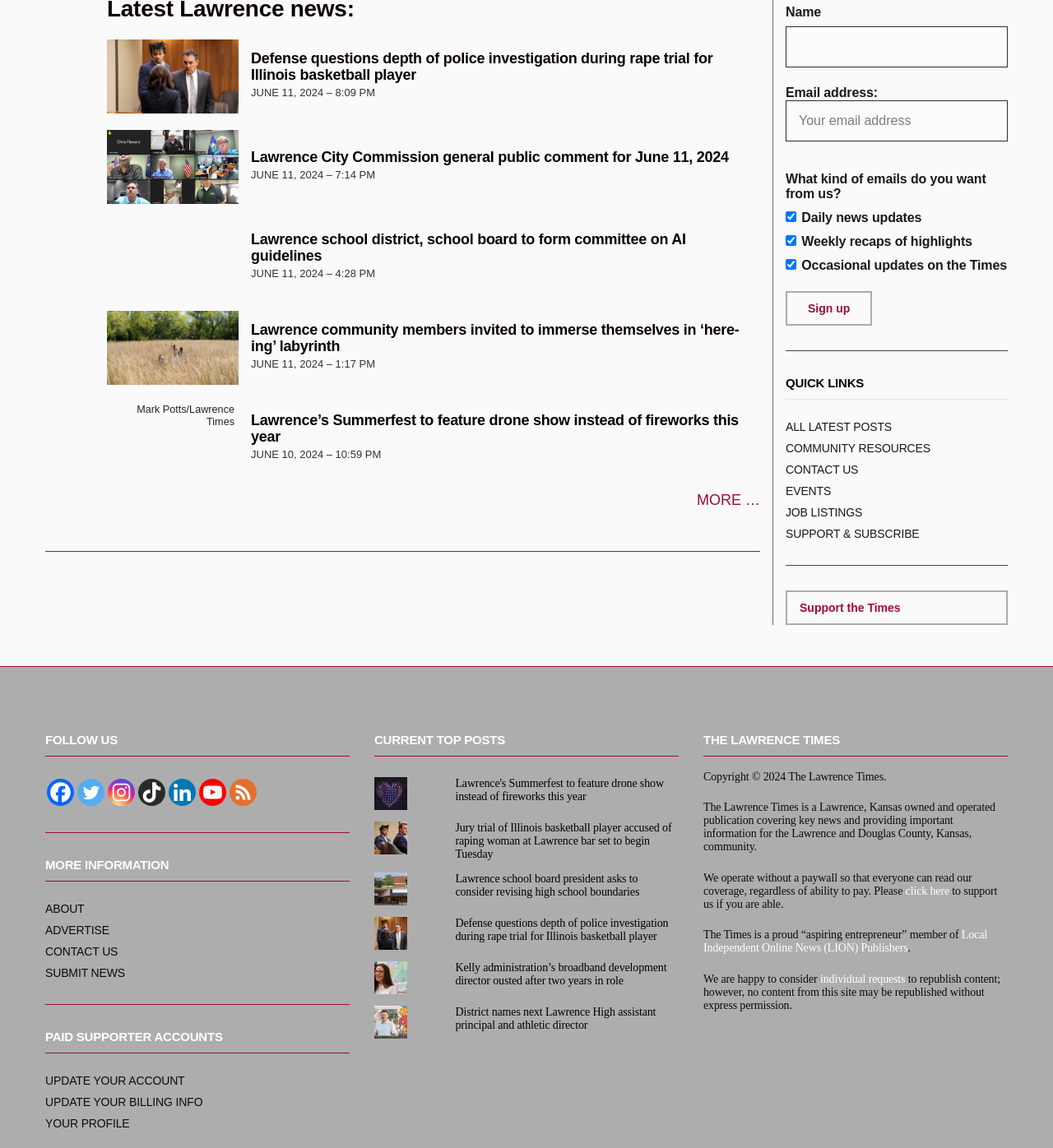Find the bounding box coordinates for the HTML element described as: "About". The coordinates should consist of four float values between 0 and 1, i.e., [left, top, right, bottom].

[0.043, 0.786, 0.332, 0.797]